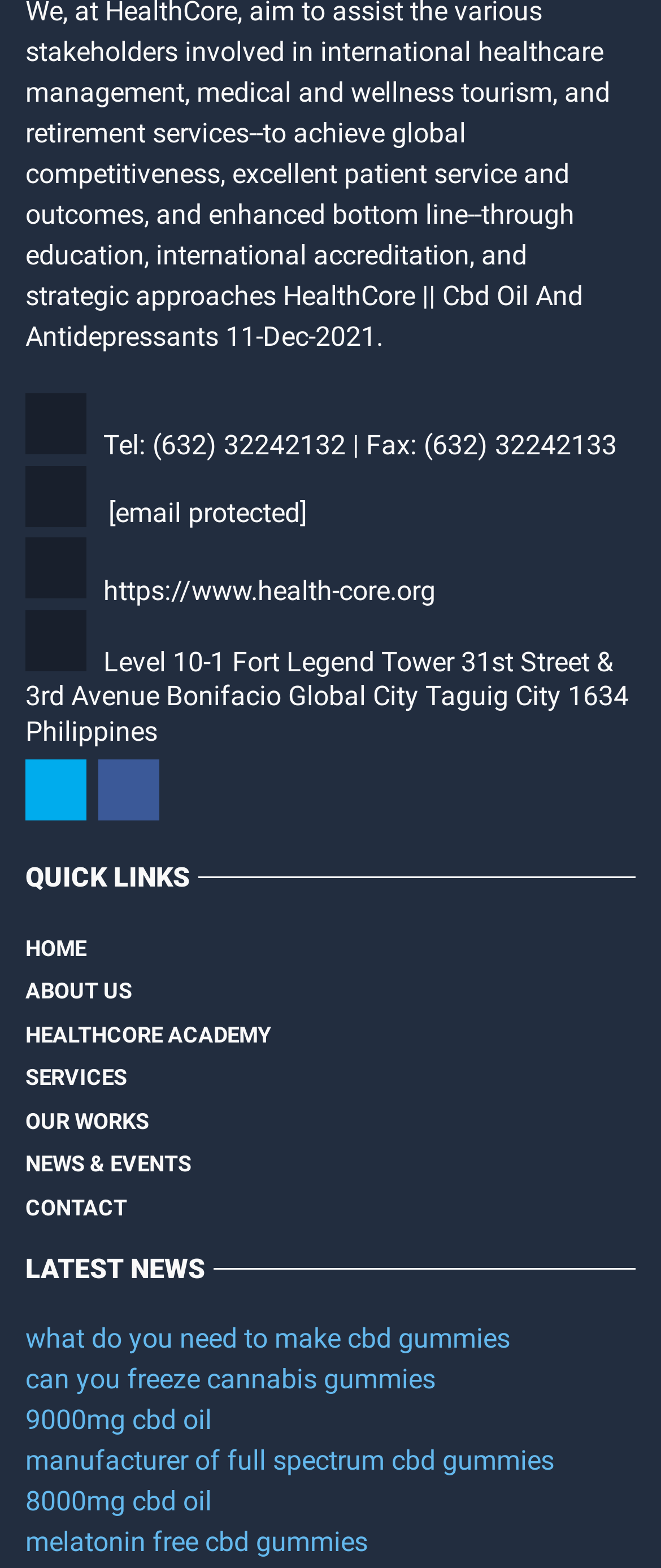Please specify the bounding box coordinates of the clickable region necessary for completing the following instruction: "visit the health-core website". The coordinates must consist of four float numbers between 0 and 1, i.e., [left, top, right, bottom].

[0.156, 0.366, 0.659, 0.387]